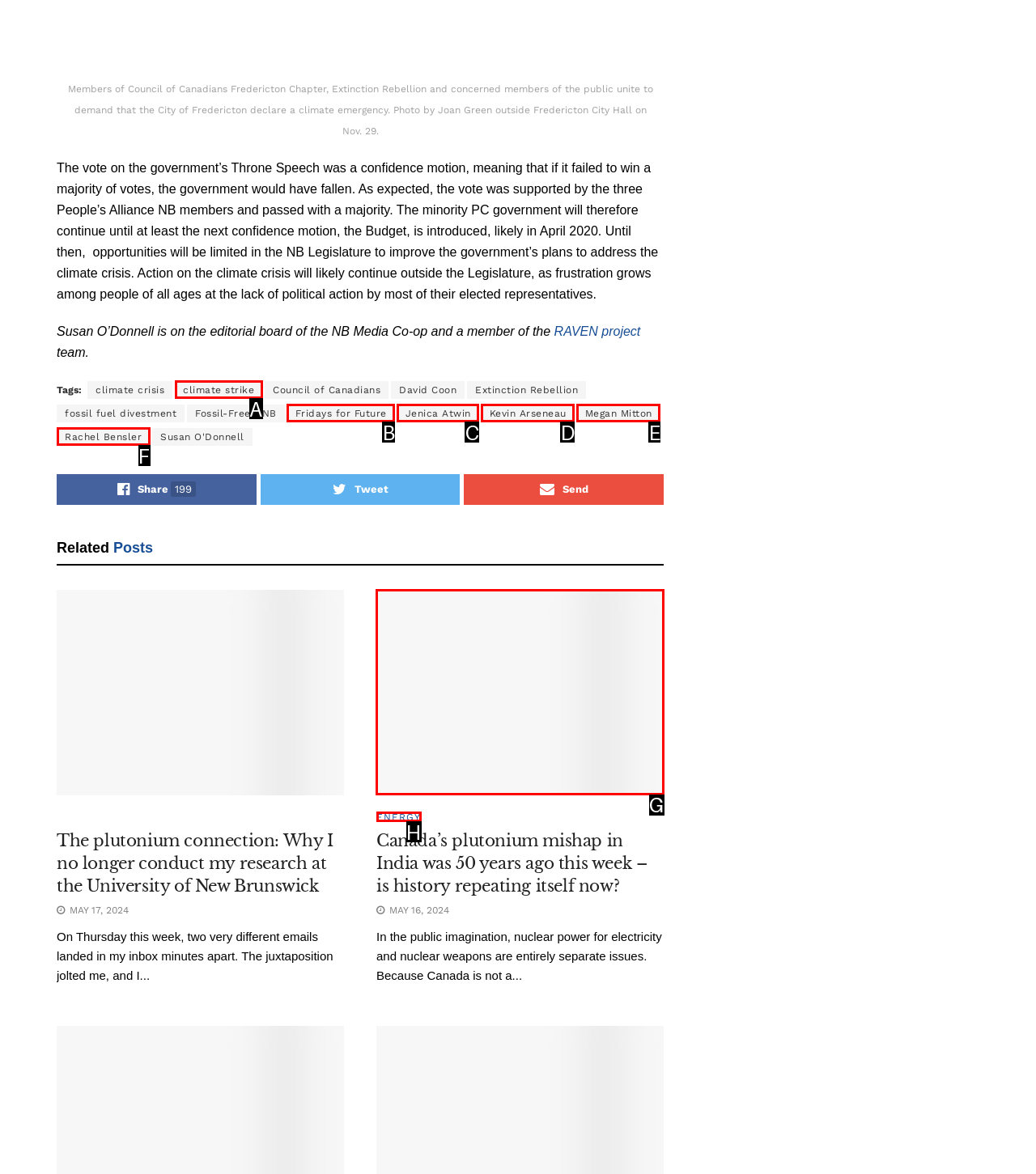Which lettered option should be clicked to achieve the task: Click on Watch Dogs 2? Choose from the given choices.

None